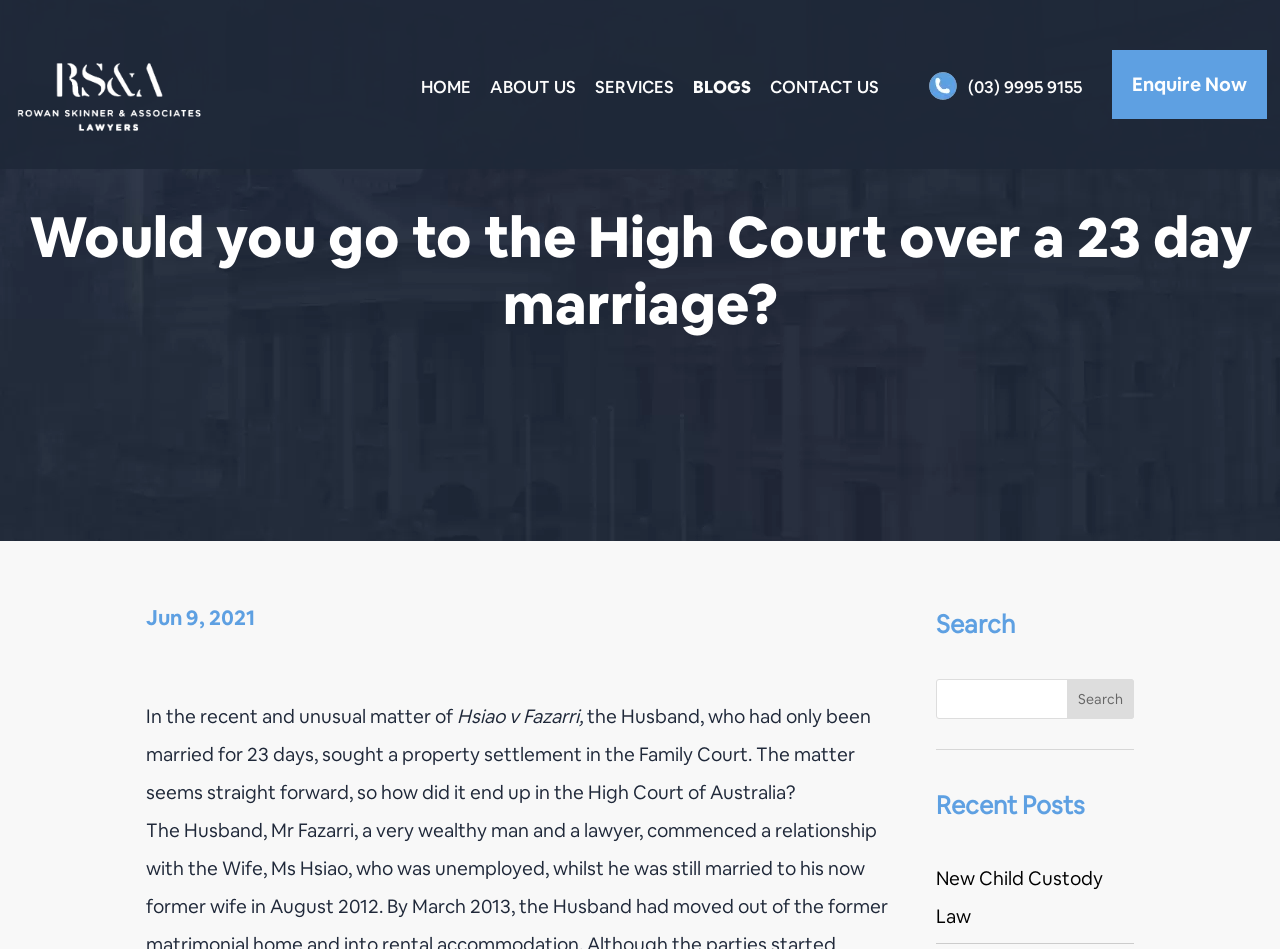Describe every aspect of the webpage comprehensively.

The webpage appears to be a blog or article page from Rowan Skinner & Associates Lawyers. At the top left, there is a logo image and a link to the law firm's name. On the top right, there is a call-to-action link "Enquire Now". Below the logo, there is a navigation menu with links to "HOME", "ABOUT US", "SERVICES", "BLOGS", and "CONTACT US". 

To the right of the navigation menu, there is a phone number "(03) 9995 9155" and a search bar with a search button. The search bar is positioned near the top of the page, spanning almost the entire width of the page.

The main content of the page is an article titled "Would you go to the High Court over a 23 day marriage?", which is displayed prominently in the middle of the page. Below the title, there is a date "Jun 9, 2021" and a brief summary of the article. The article itself is divided into several paragraphs, discussing a recent court case involving a 23-day marriage.

On the right side of the page, there are two sections: "Search" and "Recent Posts". The "Search" section contains a search bar and a search button, allowing users to search for content on the website. Below the search section, there is a "Recent Posts" section with a link to another article titled "New Child Custody Law".